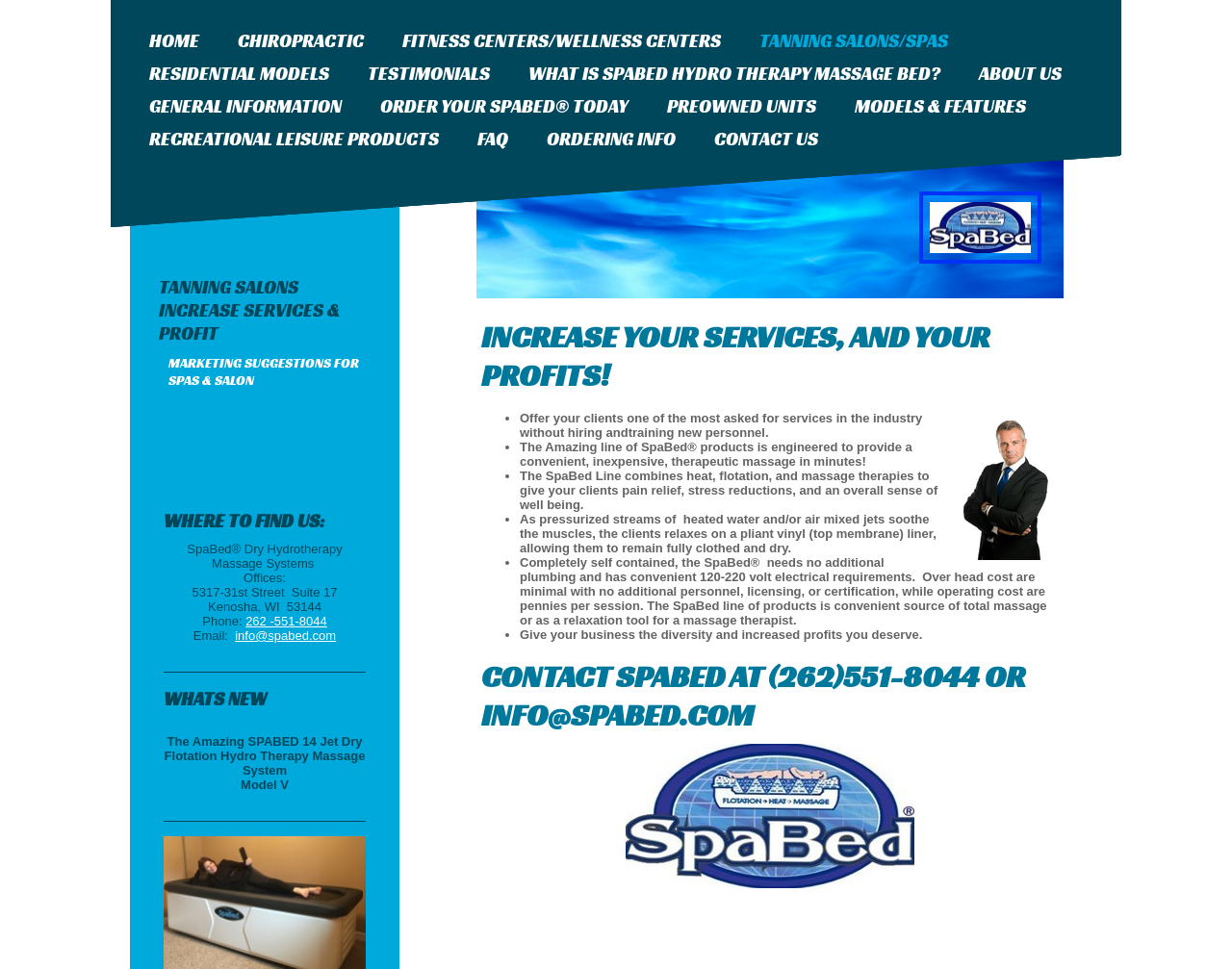Pinpoint the bounding box coordinates of the area that should be clicked to complete the following instruction: "Get more information about the SpaBed Hydro Therapy Massage Bed". The coordinates must be given as four float numbers between 0 and 1, i.e., [left, top, right, bottom].

[0.429, 0.064, 0.763, 0.087]